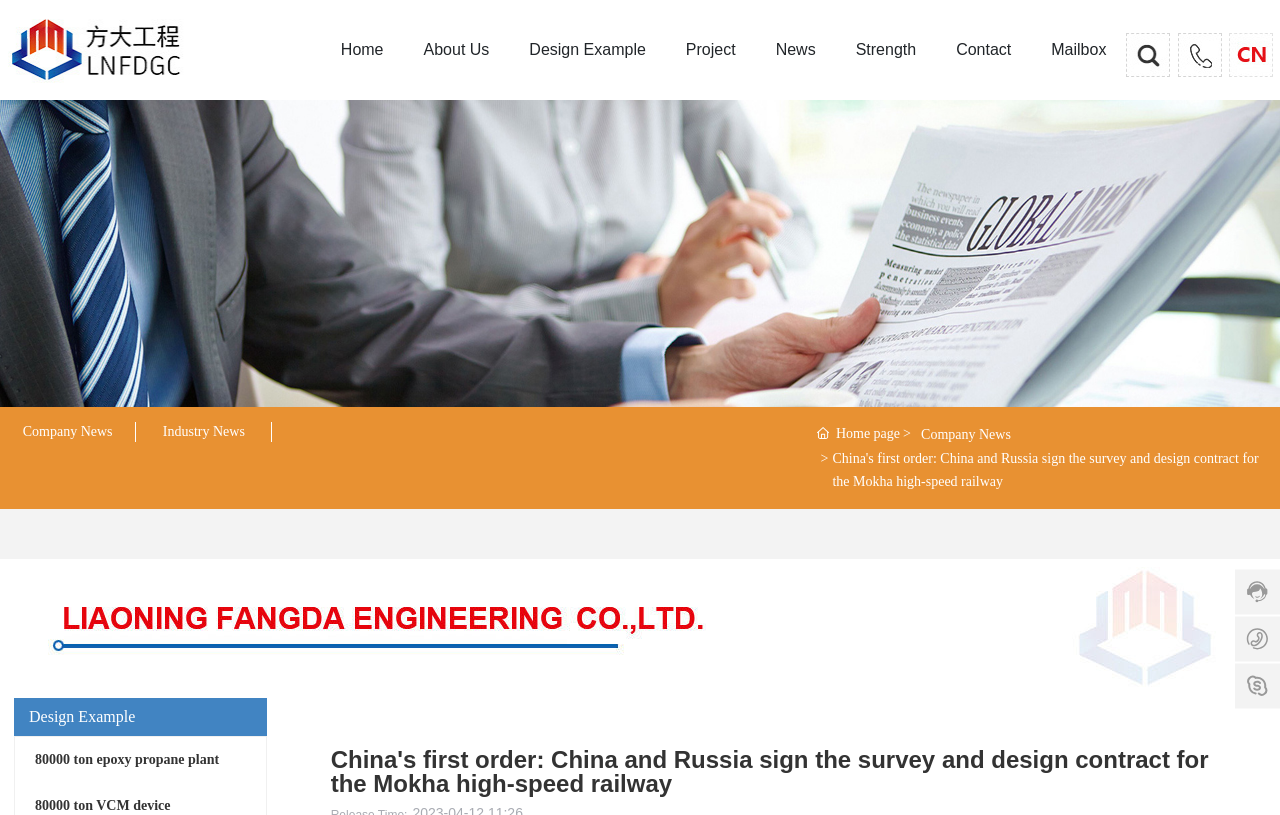Please identify the bounding box coordinates of the clickable area that will fulfill the following instruction: "Check the design example of 80000 ton epoxy propane plant". The coordinates should be in the format of four float numbers between 0 and 1, i.e., [left, top, right, bottom].

[0.027, 0.922, 0.171, 0.941]